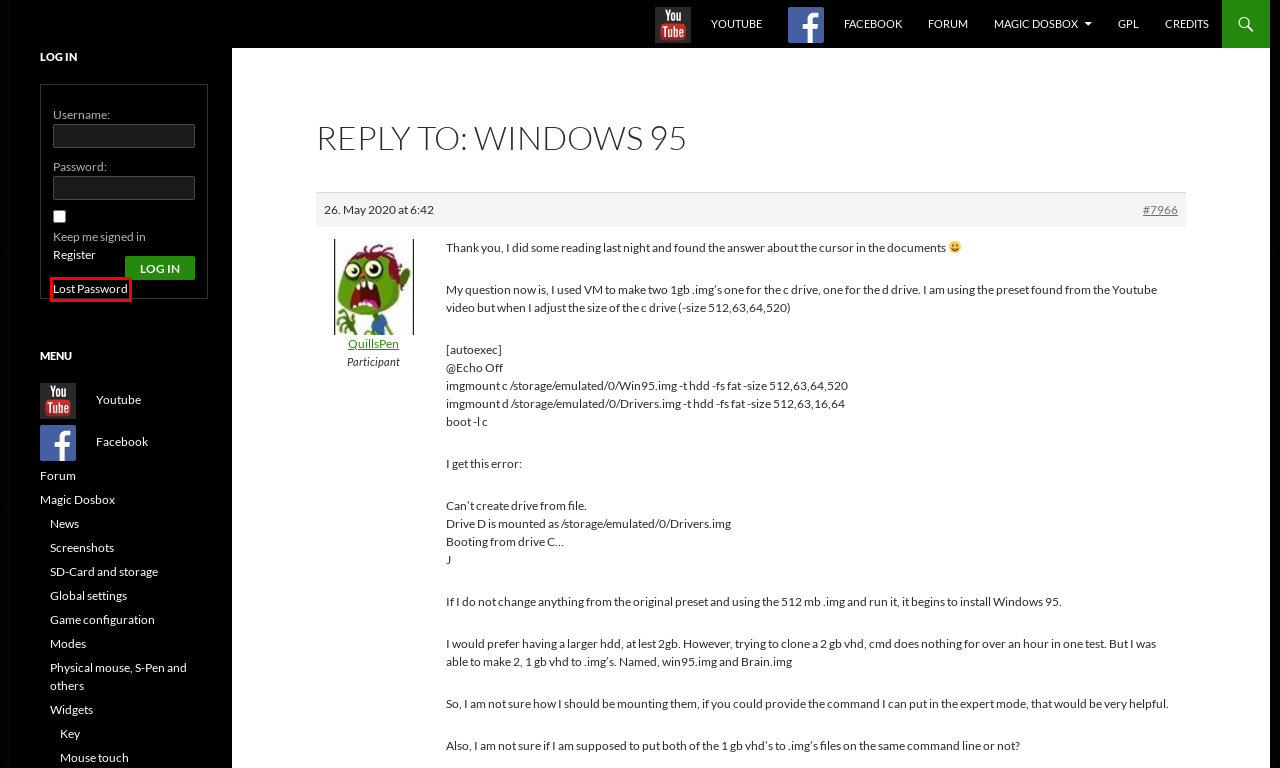Examine the screenshot of a webpage featuring a red bounding box and identify the best matching webpage description for the new page that results from clicking the element within the box. Here are the options:
A. Forum -
B. Credits -
C. Youtube -
D. About Magic DosBox - Most User Friendly DosBox for Android
E. GPL -
F. Lost Password ‹  — WordPress
G. Windows 95 -
H. Registration Form ‹  — WordPress

F